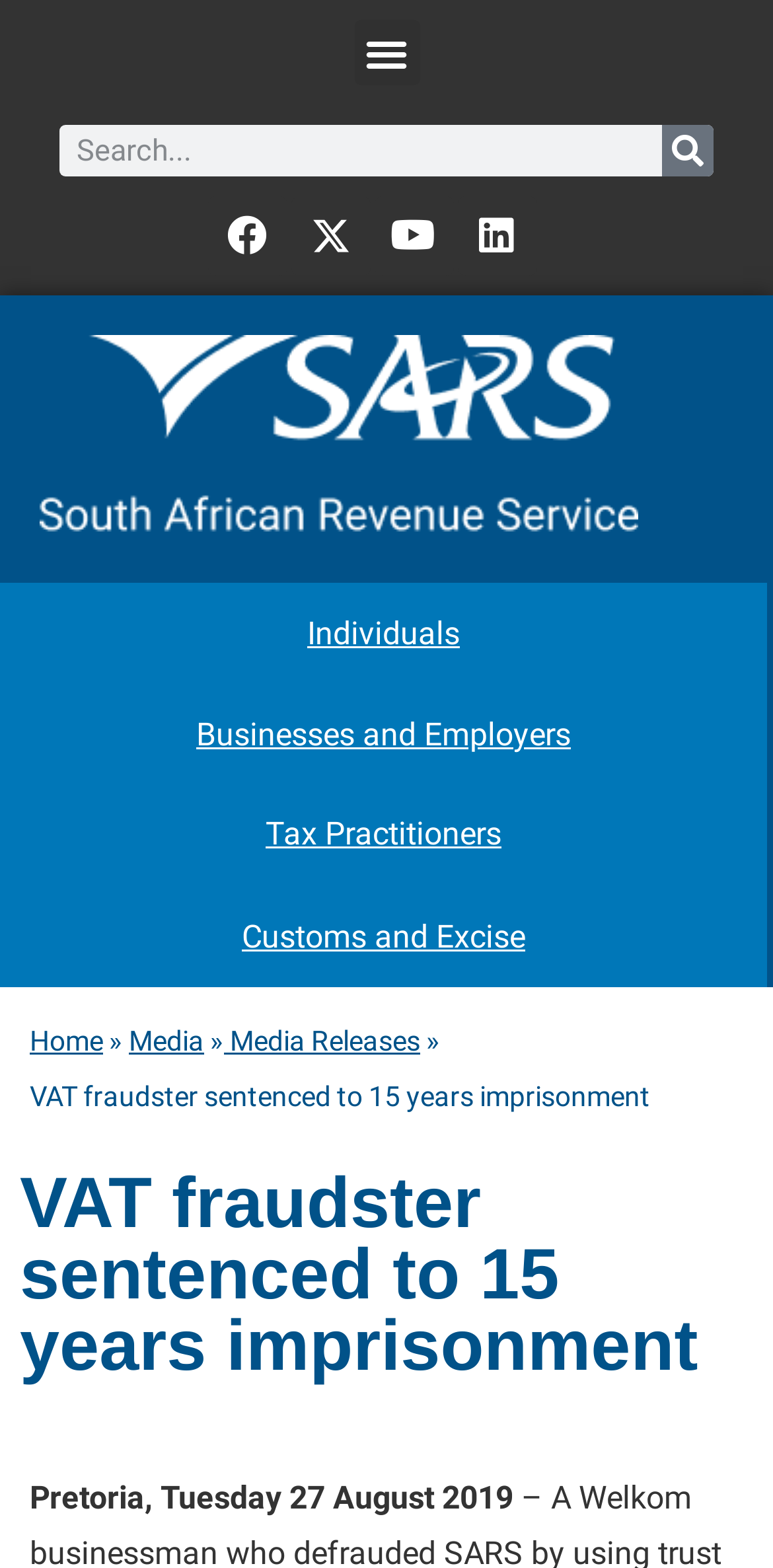Determine the bounding box coordinates of the section to be clicked to follow the instruction: "Read the Media Releases". The coordinates should be given as four float numbers between 0 and 1, formatted as [left, top, right, bottom].

[0.29, 0.654, 0.544, 0.674]